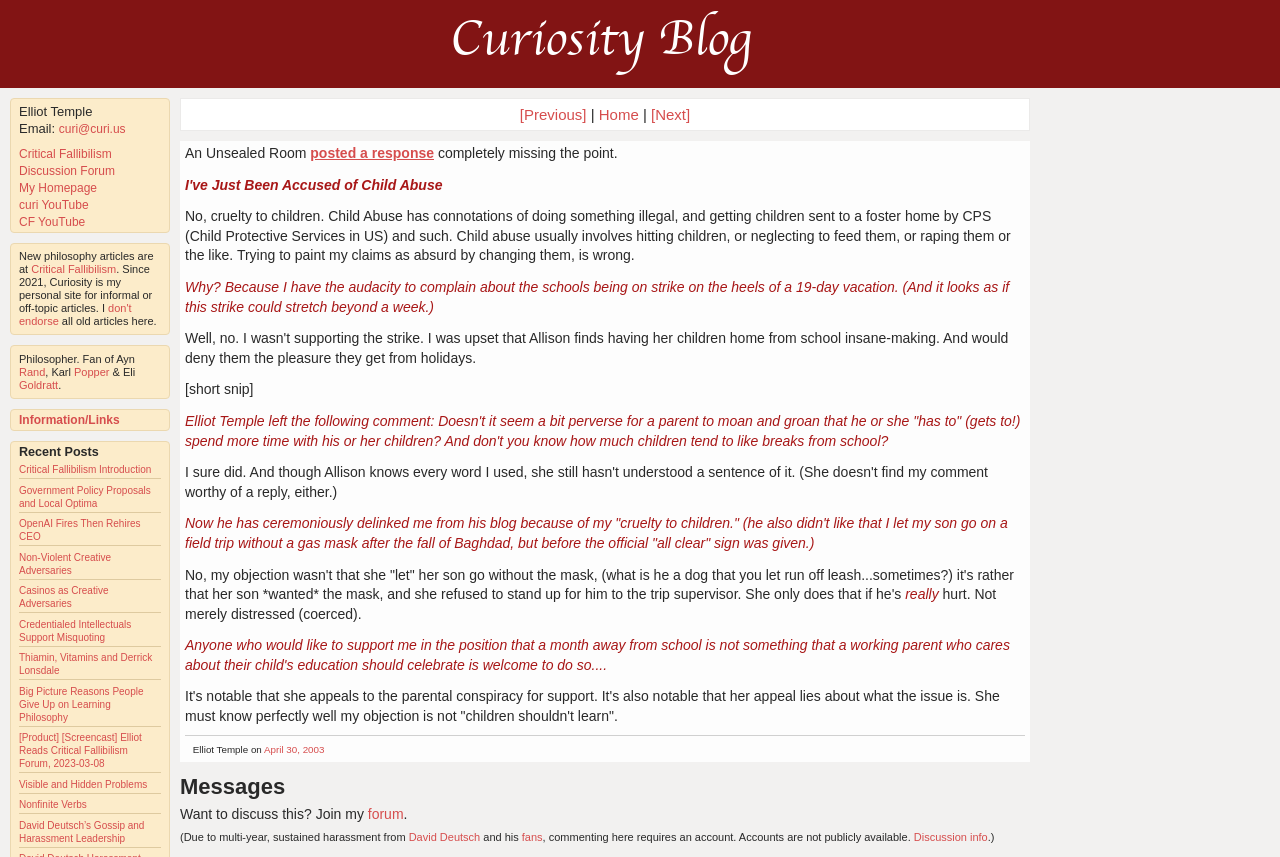Can you find the bounding box coordinates of the area I should click to execute the following instruction: "check recent posts"?

[0.015, 0.519, 0.126, 0.535]